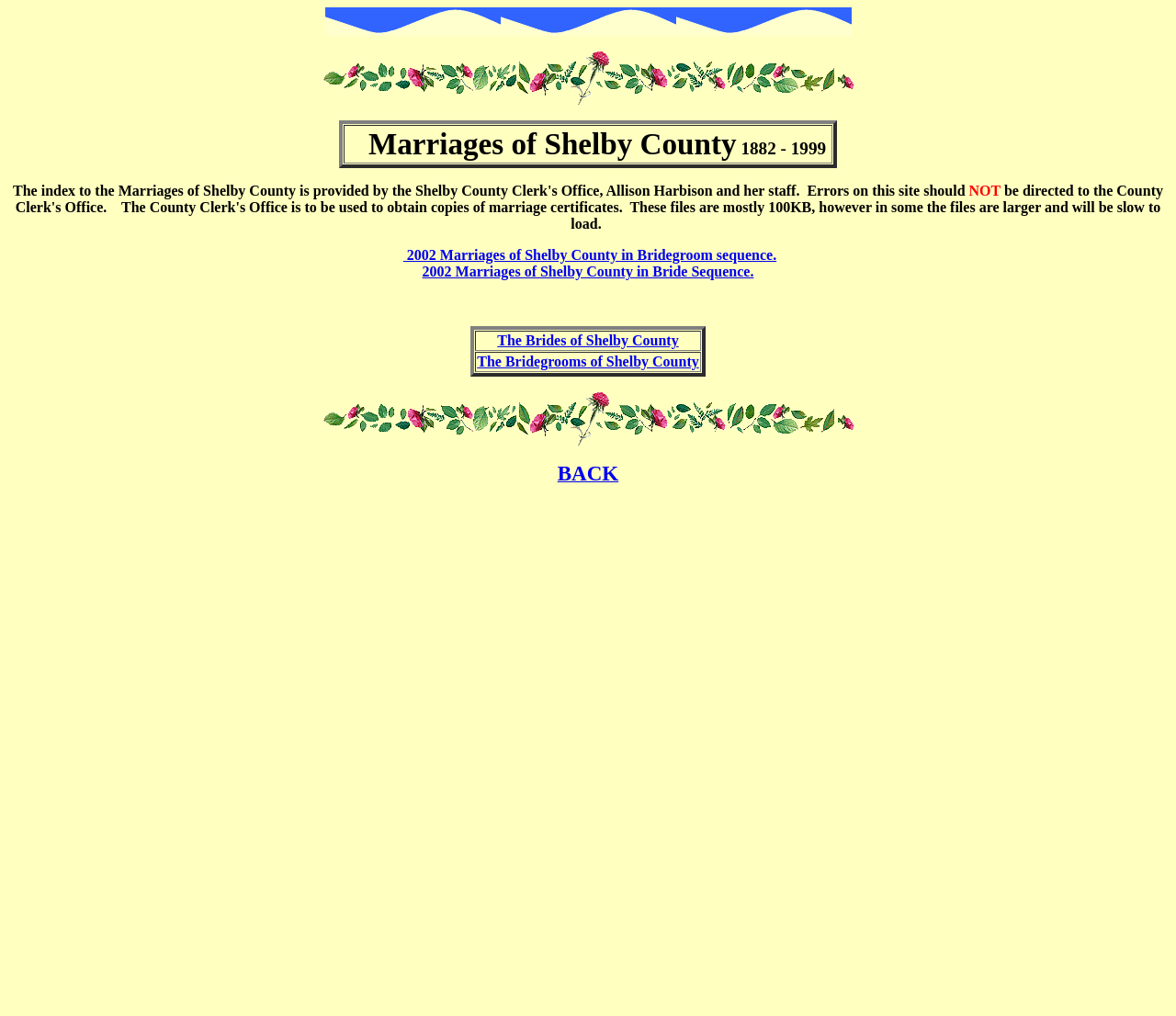Use a single word or phrase to answer this question: 
What is the theme of the images on this webpage?

Flowers